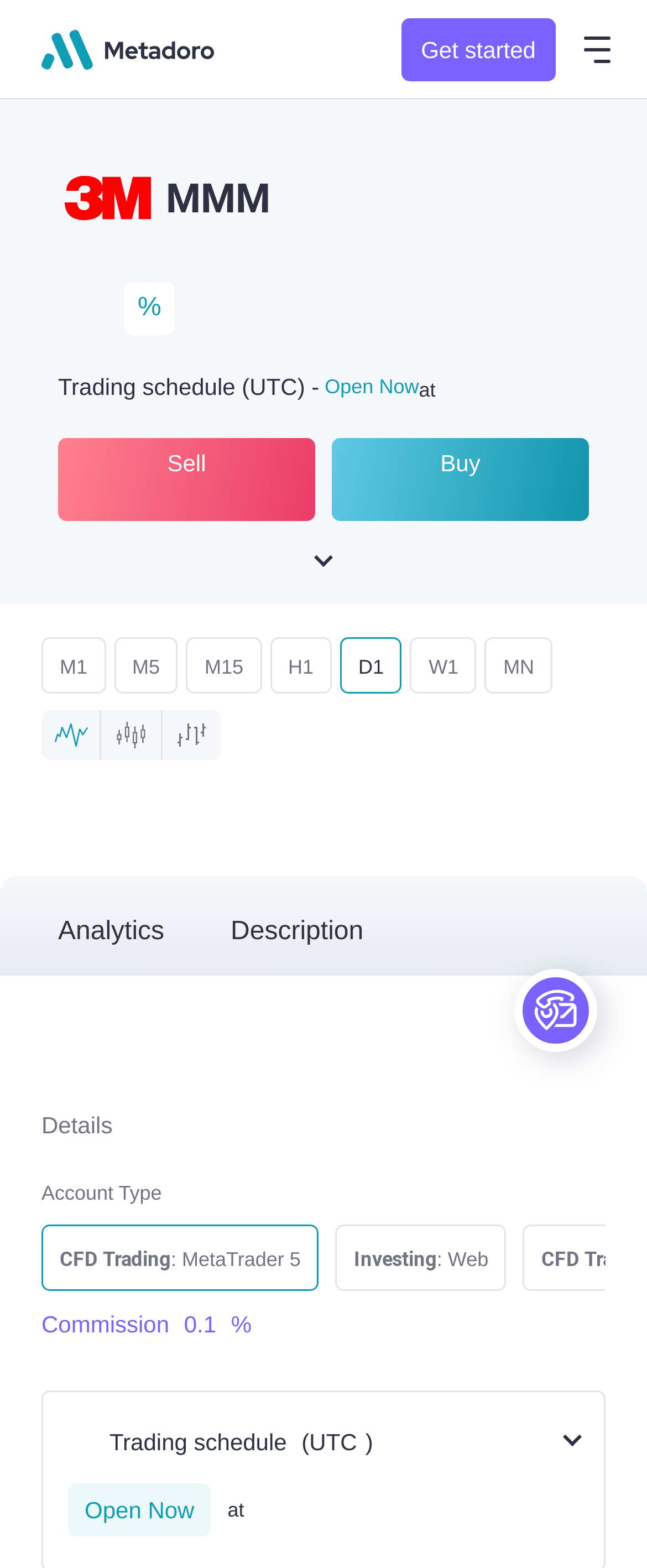Give a short answer using one word or phrase for the question:
What is the commission rate for CFD trading?

0.1%